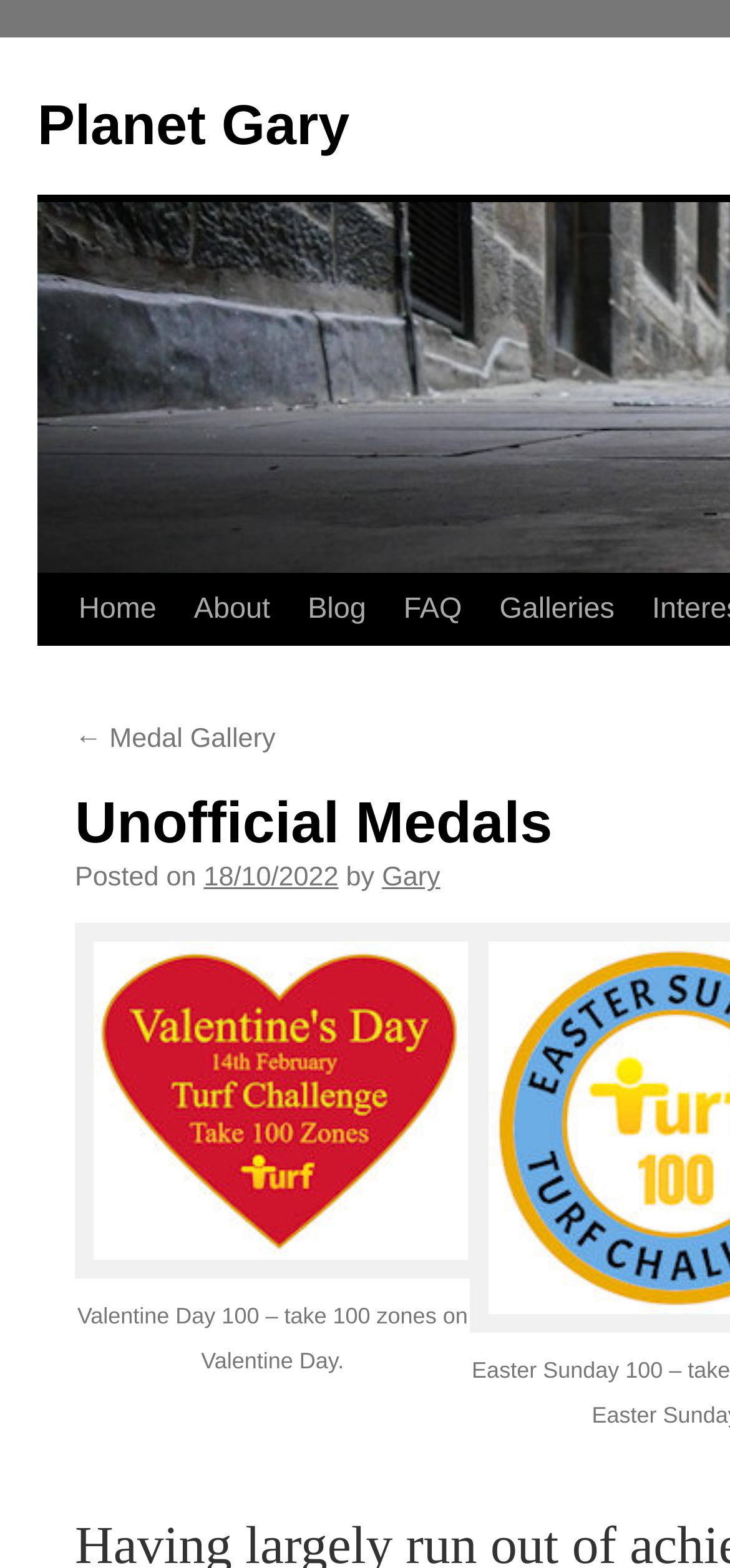What is the navigation link above the 'Posted on' section?
Examine the screenshot and reply with a single word or phrase.

Medal Gallery